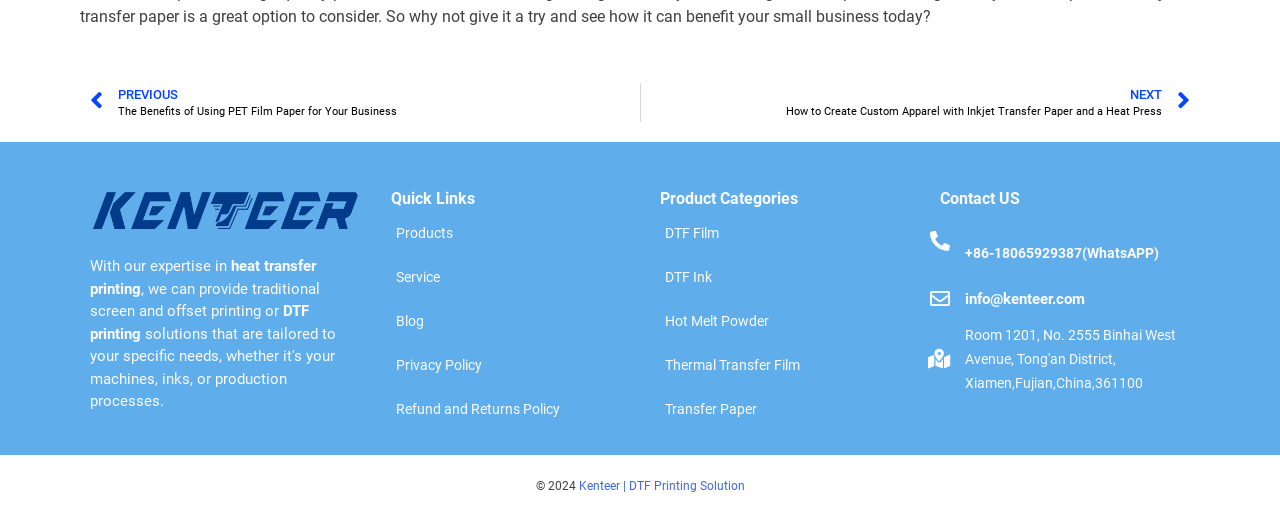Highlight the bounding box coordinates of the element that should be clicked to carry out the following instruction: "Read about the benefits of using PET film paper for business". The coordinates must be given as four float numbers ranging from 0 to 1, i.e., [left, top, right, bottom].

[0.07, 0.159, 0.5, 0.233]